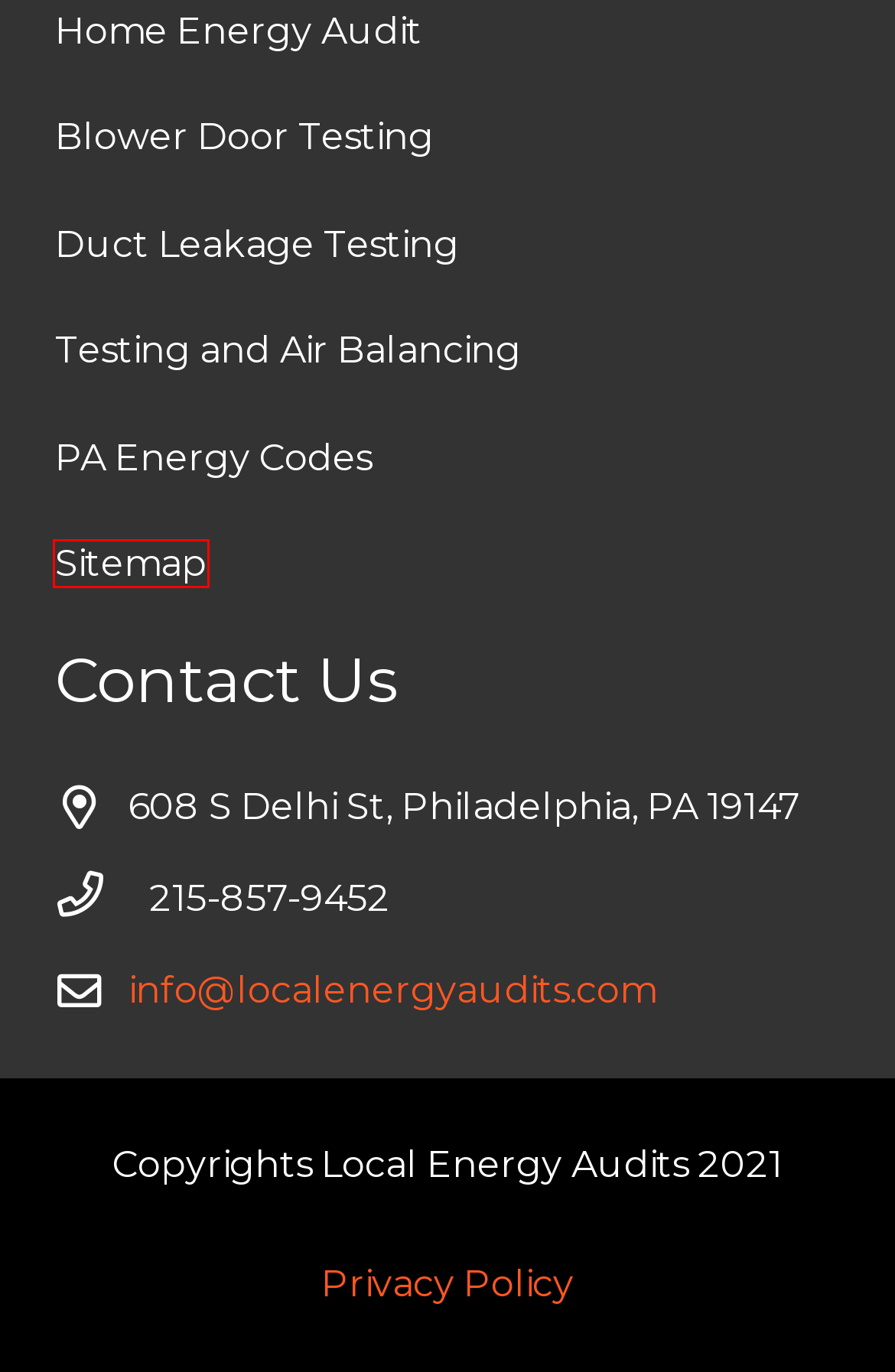Given a webpage screenshot with a UI element marked by a red bounding box, choose the description that best corresponds to the new webpage that will appear after clicking the element. The candidates are:
A. Testing and Air Balancing | Local Energy Audits 215-857-9452
B. Sitemap - Local Energy Audits
C. Blower Door Test | Local Energy Audits 215-857-9452
D. Home Energy Audit | Blower Door Test | Duct Leakage Test
E. Privacy Policy - Local Energy Audits
F. Duct Leakage Testing | Local Energy Audits 215-857-9452
G. Home Energy Audit | Local Energy Audits
H. Contact Us - Local Energy Audits

B